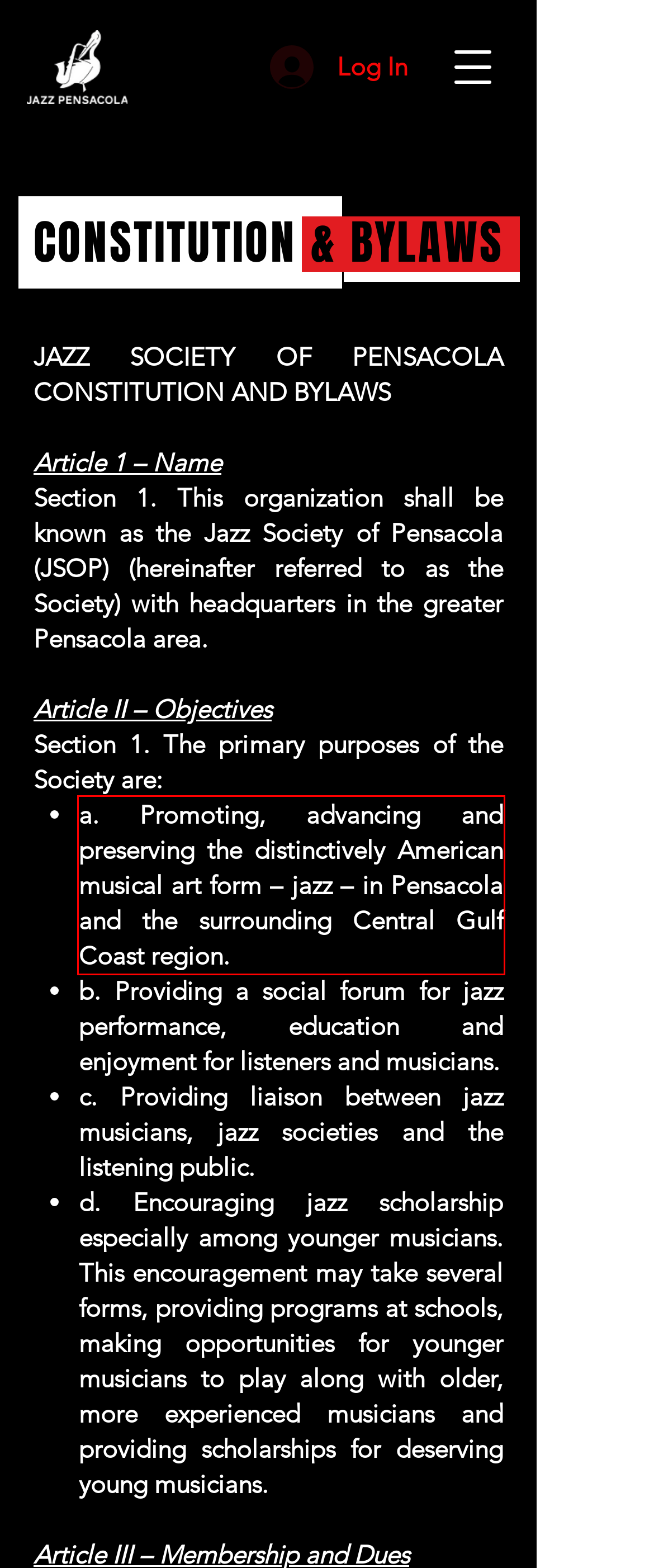With the provided screenshot of a webpage, locate the red bounding box and perform OCR to extract the text content inside it.

a. Promoting, advancing and preserving the distinctively American musical art form – jazz – in Pensacola and the surrounding Central Gulf Coast region.